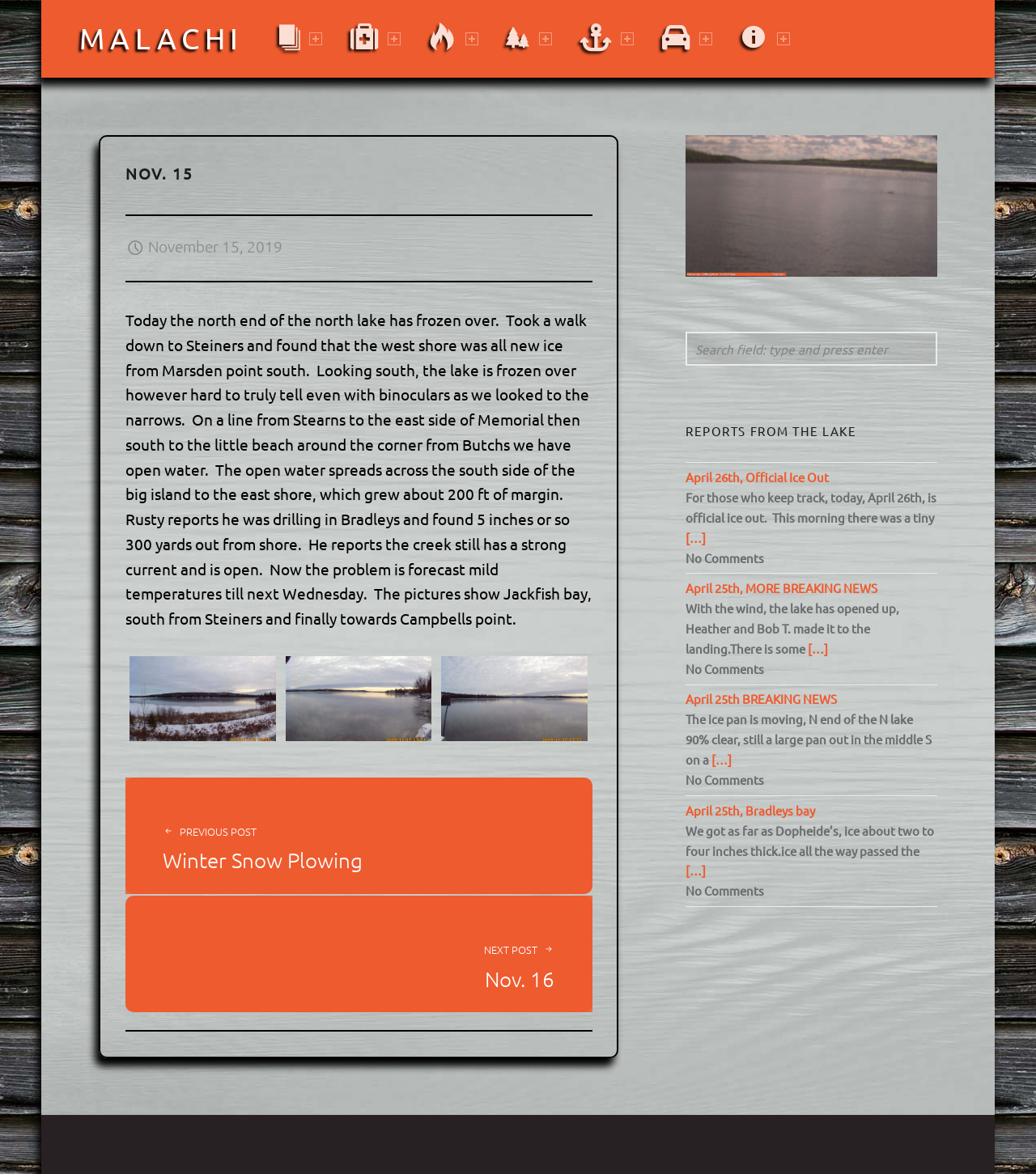What is the date of the latest post?
Could you answer the question with a detailed and thorough explanation?

I found the date of the latest post by looking at the article section, where it says 'Posted on: November 15, 2019'.